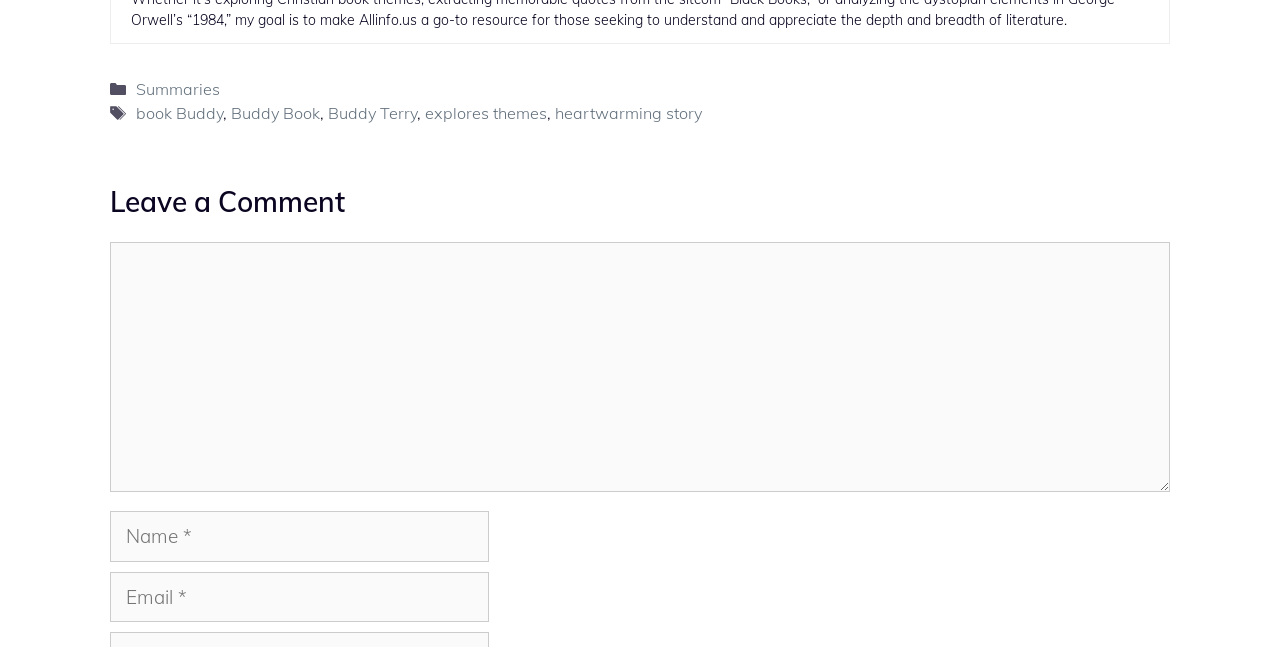Please find and report the bounding box coordinates of the element to click in order to perform the following action: "Enter a comment". The coordinates should be expressed as four float numbers between 0 and 1, in the format [left, top, right, bottom].

[0.086, 0.374, 0.914, 0.76]